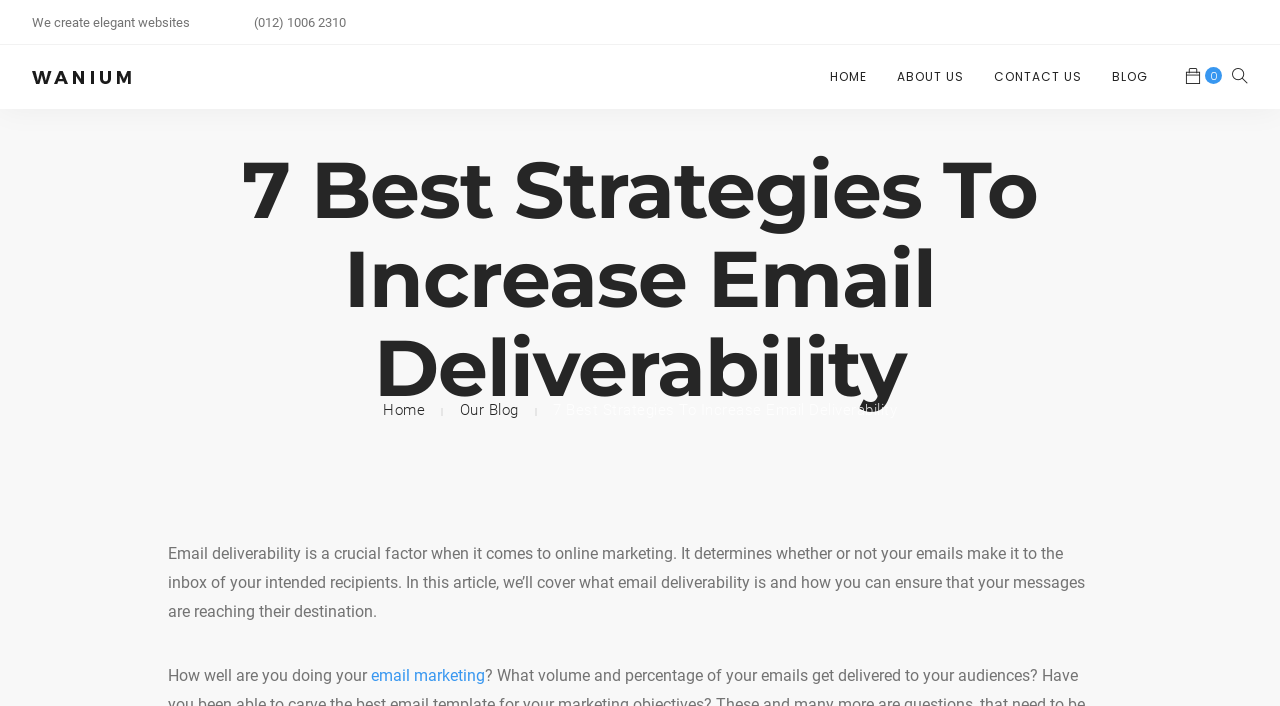Locate the bounding box coordinates of the clickable element to fulfill the following instruction: "read the blog". Provide the coordinates as four float numbers between 0 and 1 in the format [left, top, right, bottom].

[0.869, 0.064, 0.897, 0.154]